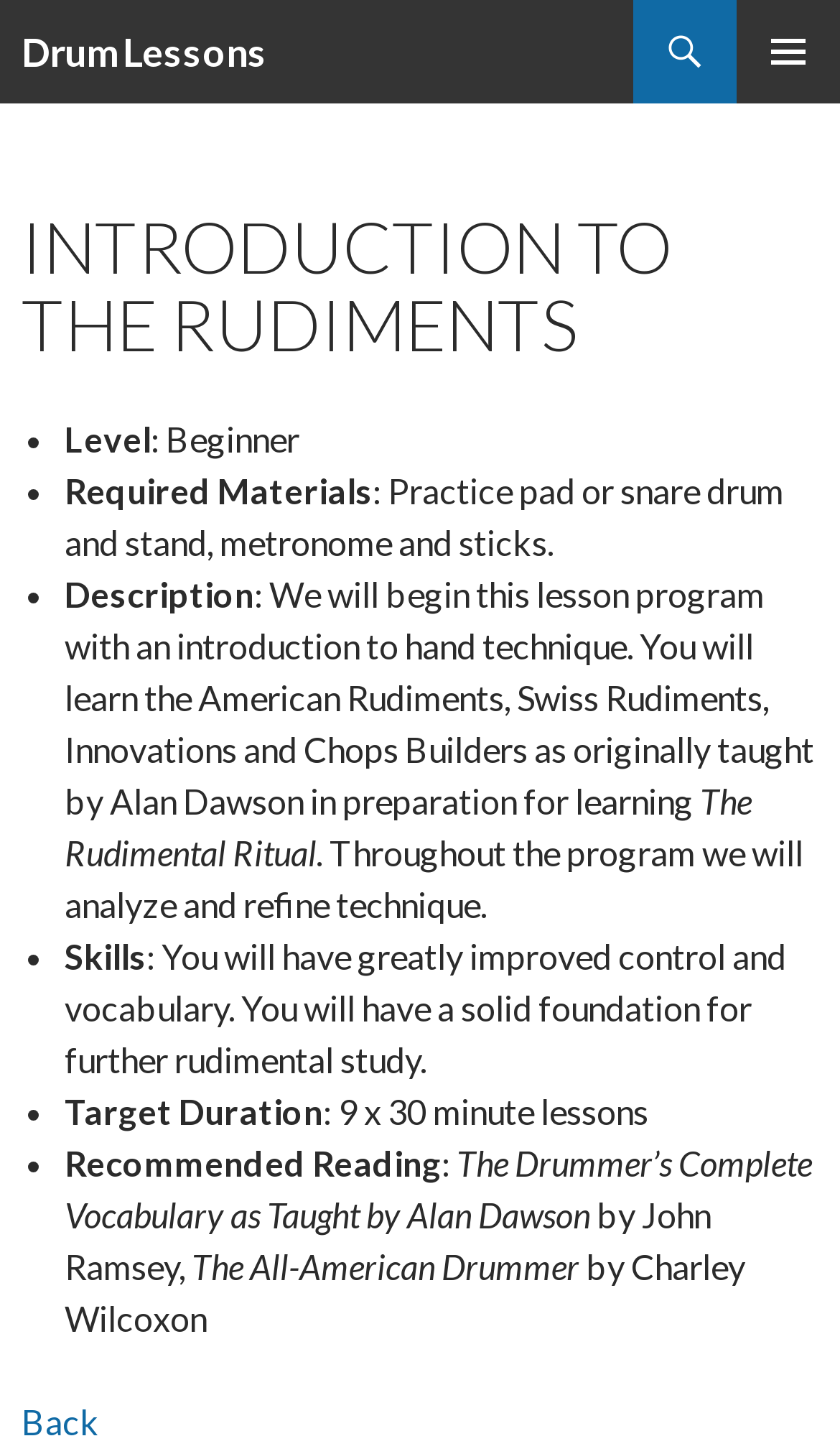Given the webpage screenshot, identify the bounding box of the UI element that matches this description: "Drum Lessons".

[0.026, 0.0, 0.318, 0.072]